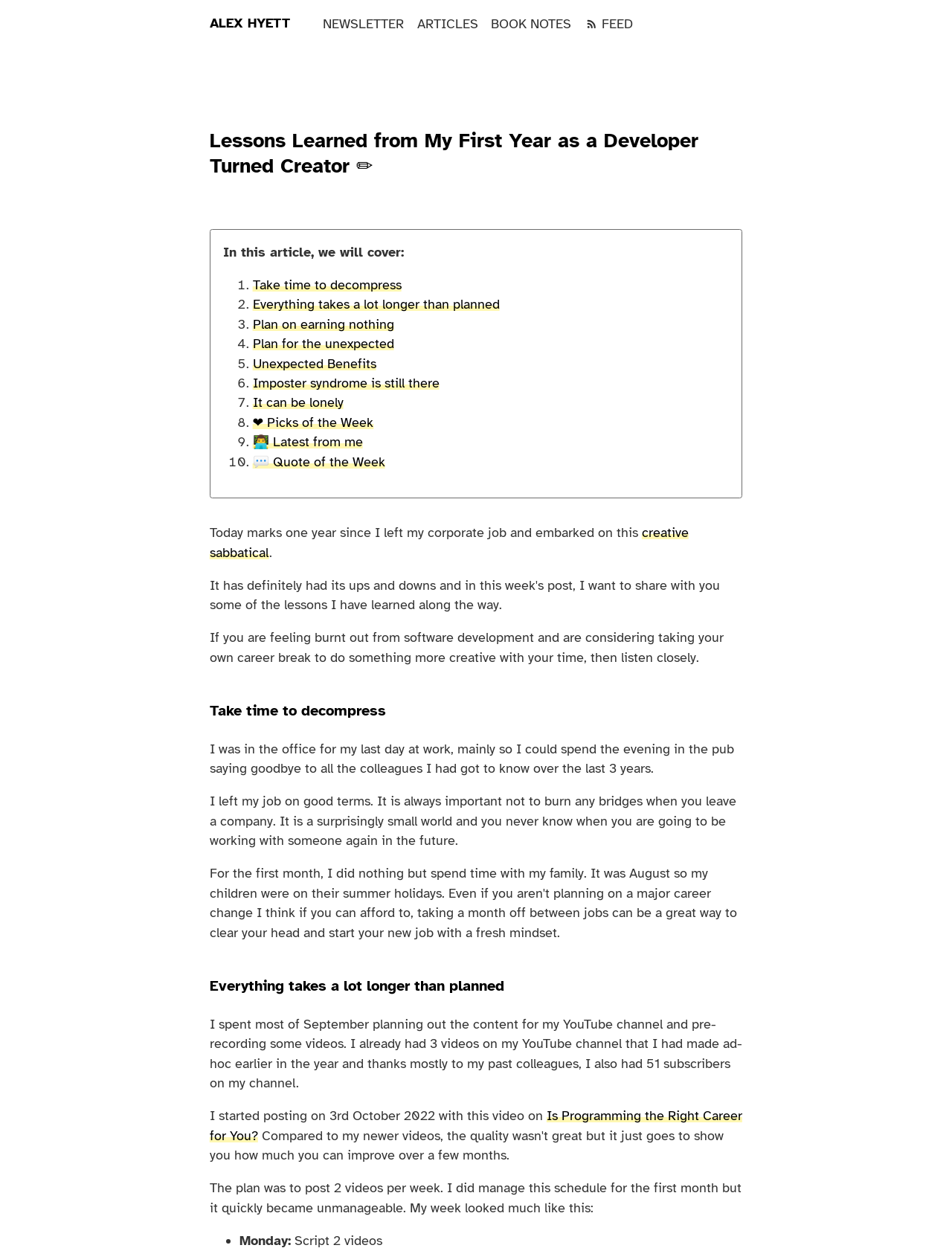Please specify the bounding box coordinates for the clickable region that will help you carry out the instruction: "Read the 'Imposter syndrome is still there' section".

[0.265, 0.3, 0.461, 0.313]